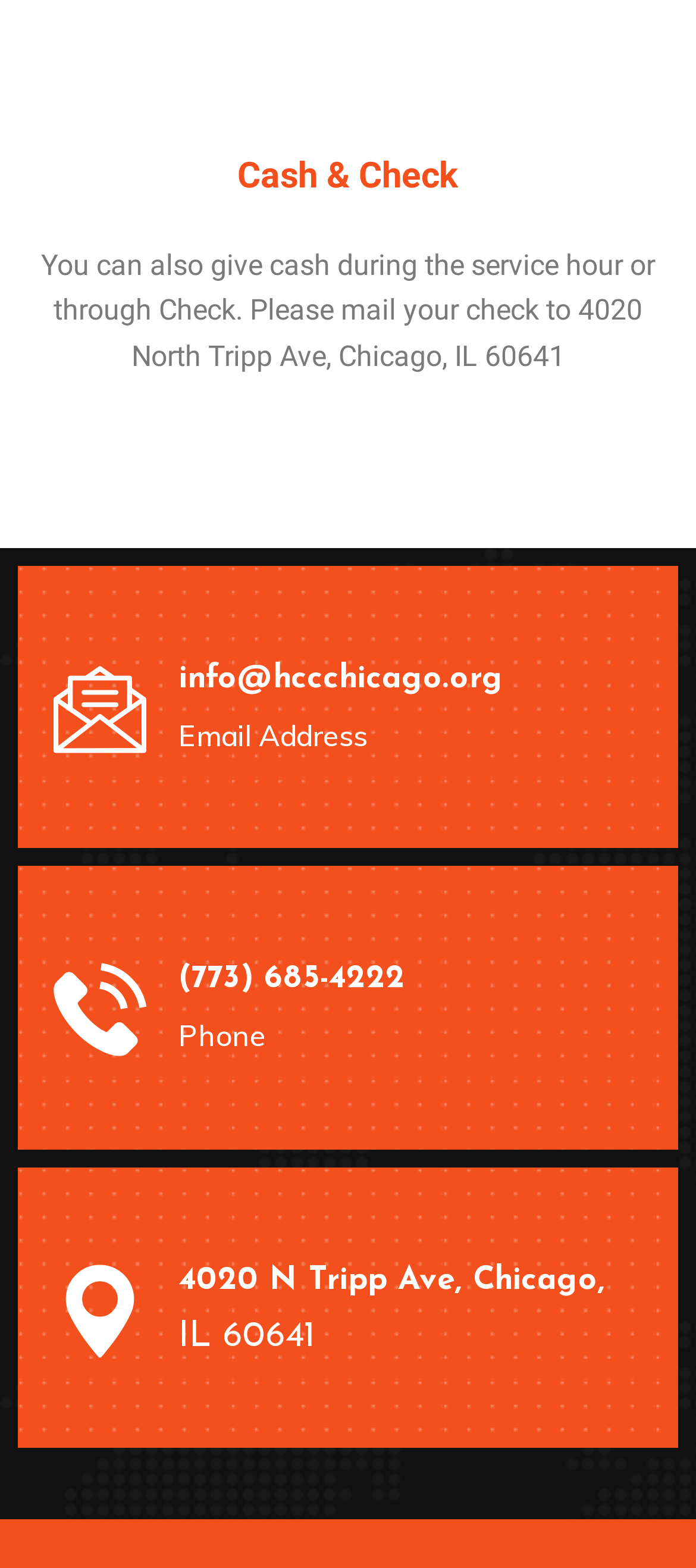Using the description "(773) 685-4222", locate and provide the bounding box of the UI element.

[0.256, 0.614, 0.582, 0.635]